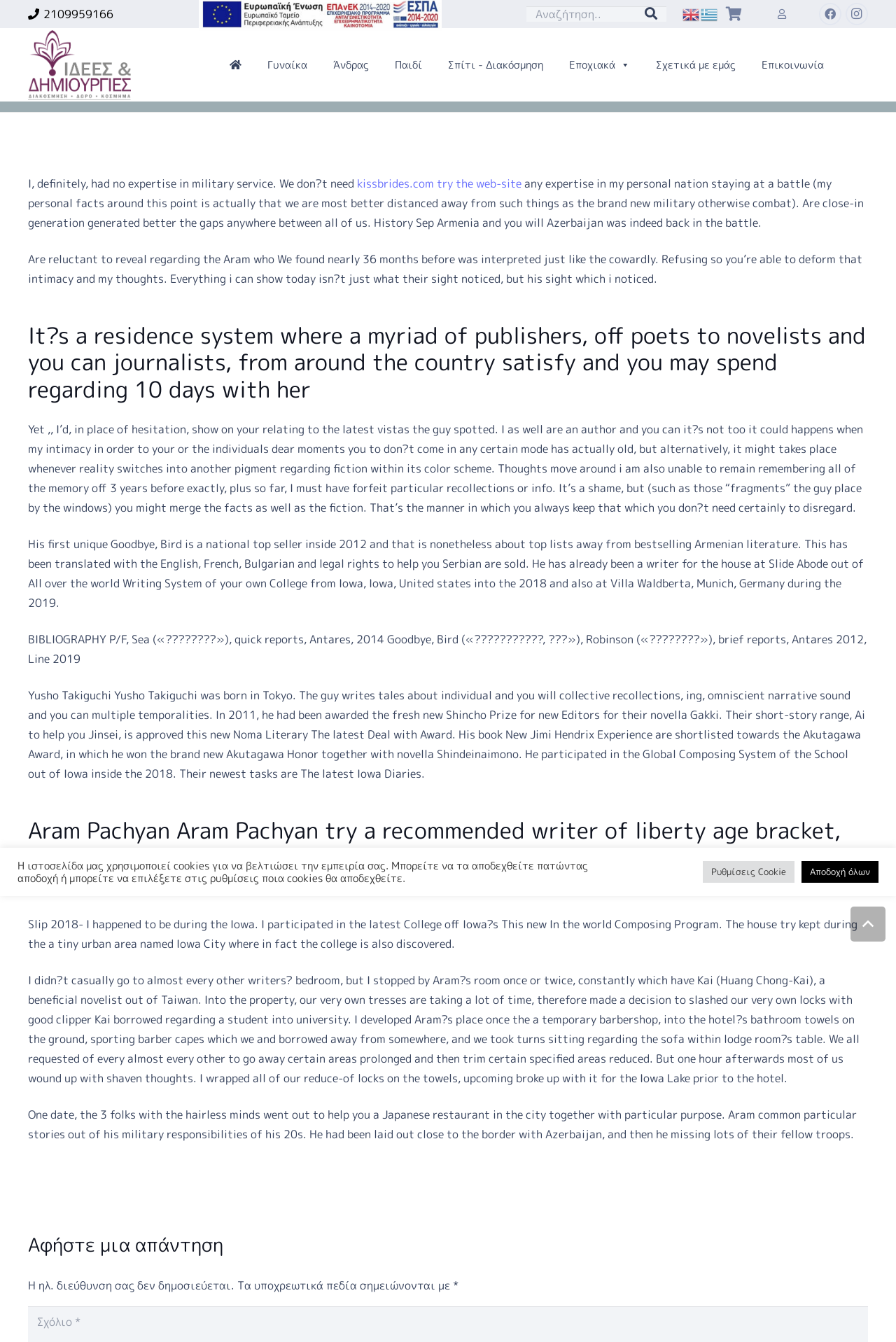From the webpage screenshot, predict the bounding box coordinates (top-left x, top-left y, bottom-right x, bottom-right y) for the UI element described here: aria-label="Αναζήτηση"

[0.72, 0.001, 0.734, 0.02]